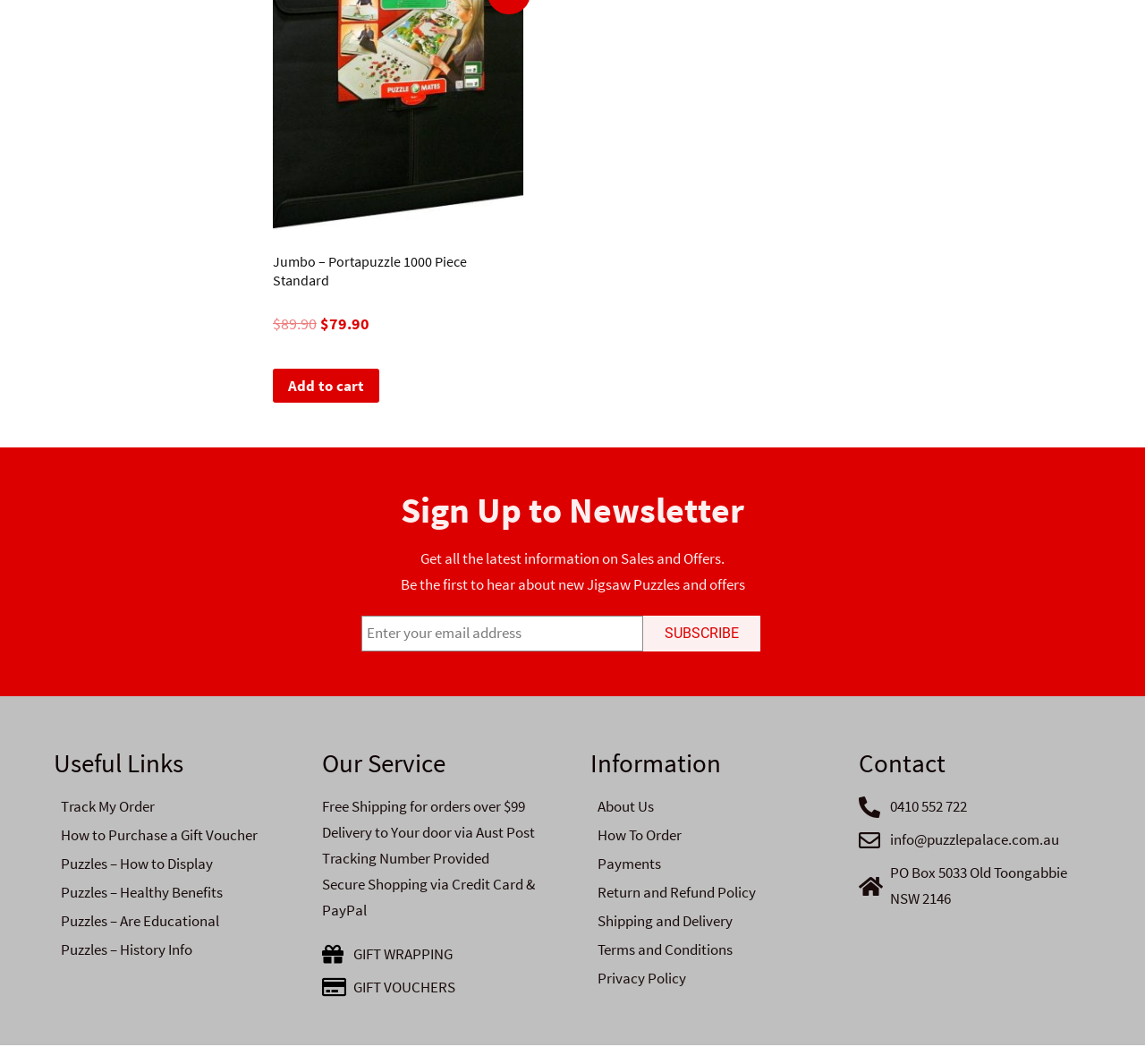Kindly respond to the following question with a single word or a brief phrase: 
What types of information can I find in the 'Information' section?

About Us, How To Order, etc.